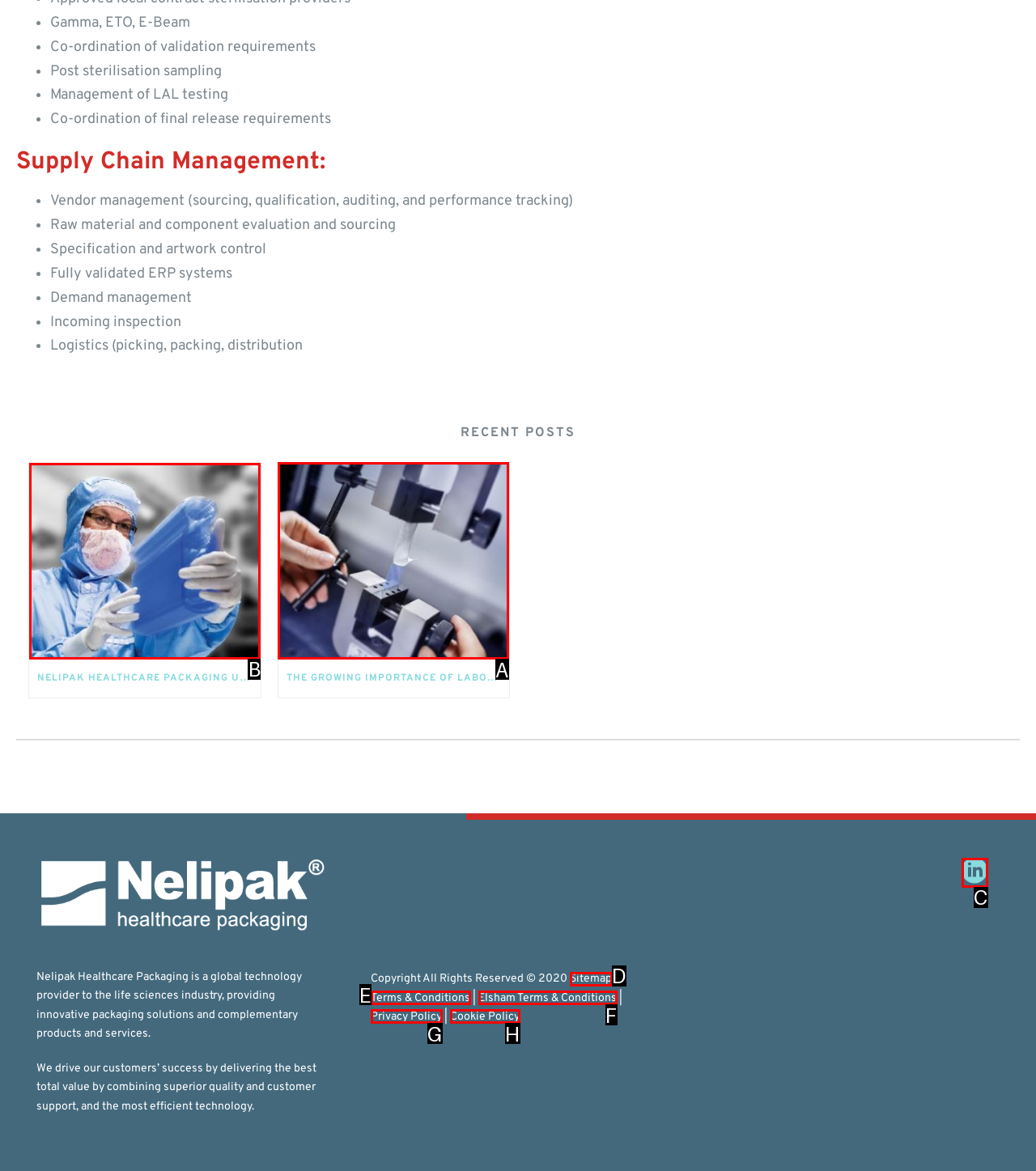Among the marked elements in the screenshot, which letter corresponds to the UI element needed for the task: View 'The Growing Importance of Laboratory Testing & Services'?

A